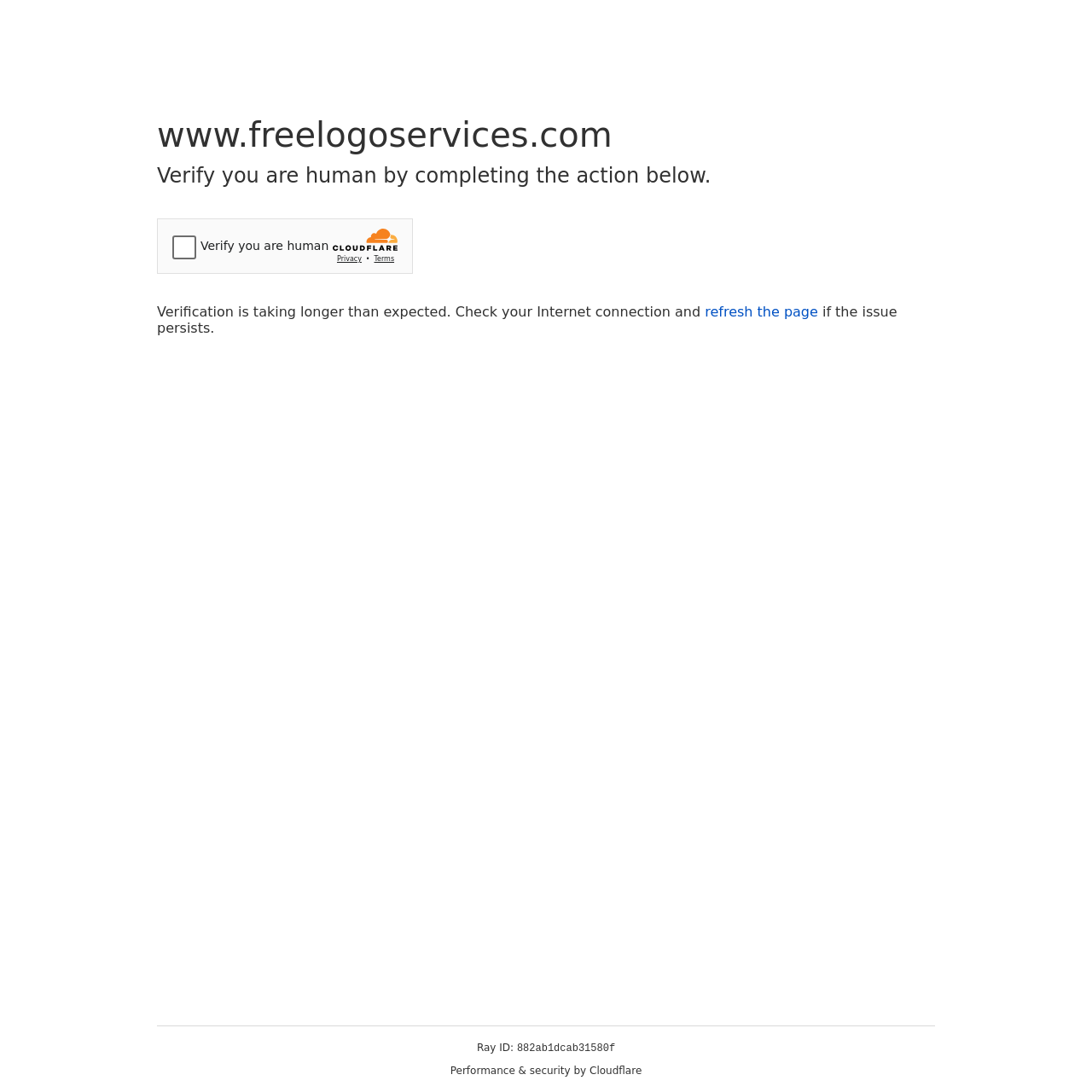Analyze the image and give a detailed response to the question:
What is the purpose of the security challenge?

Based on the webpage content, it appears that the security challenge is intended to verify that the user is human, as indicated by the heading 'Verify you are human by completing the action below.' This suggests that the website is trying to prevent automated bots from accessing its content.